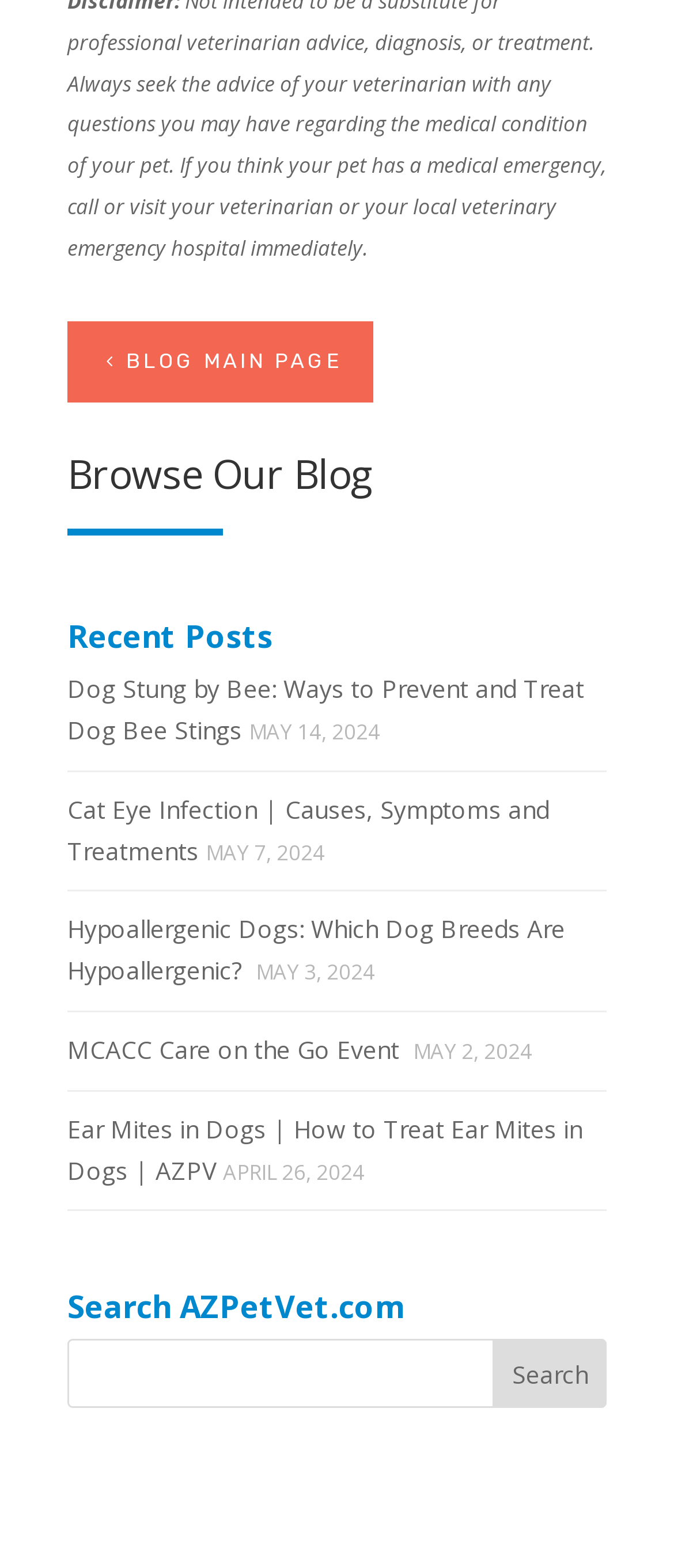Bounding box coordinates are specified in the format (top-left x, top-left y, bottom-right x, bottom-right y). All values are floating point numbers bounded between 0 and 1. Please provide the bounding box coordinate of the region this sentence describes: Blog Main Page

[0.1, 0.204, 0.555, 0.257]